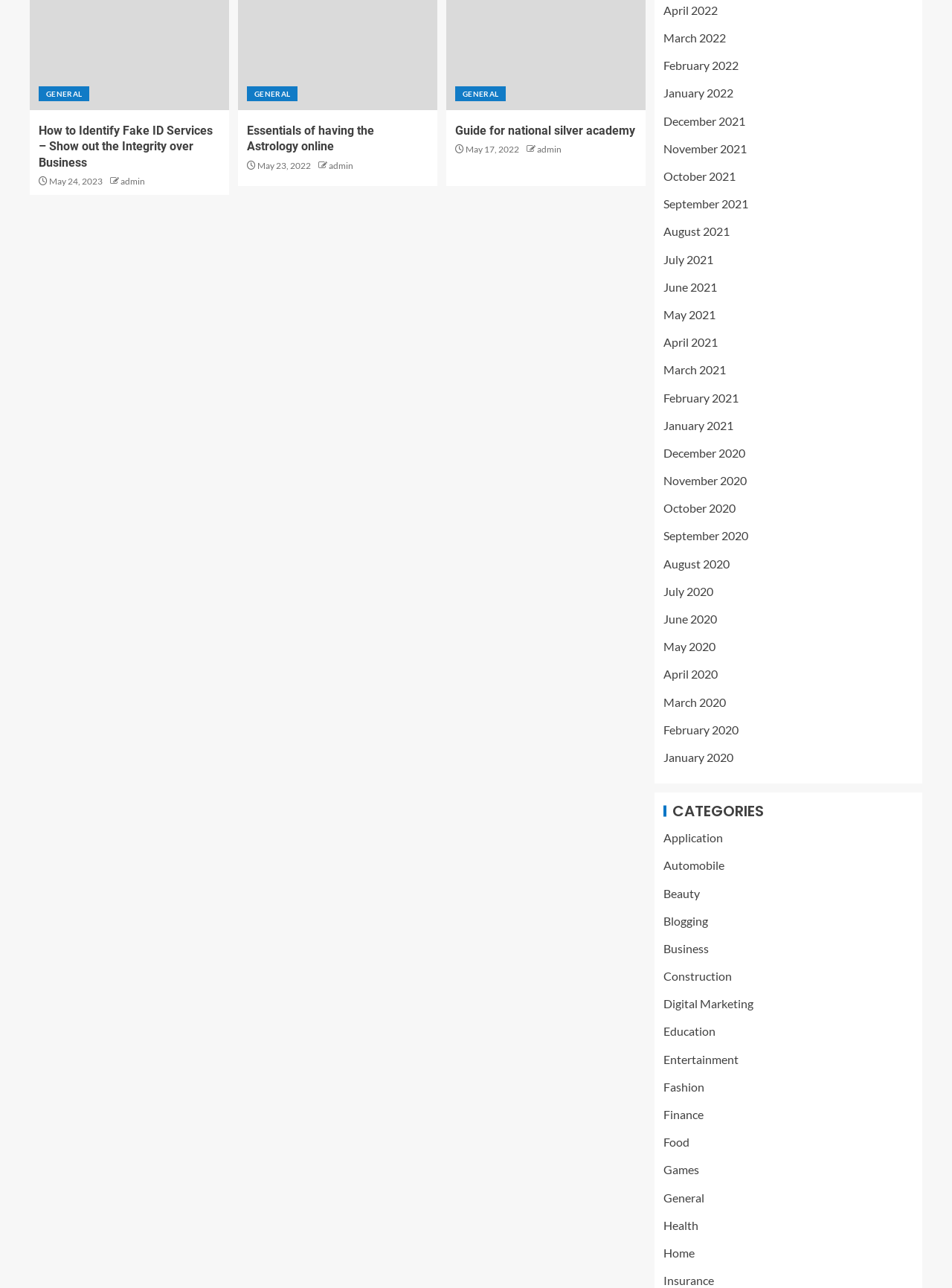Show the bounding box coordinates for the element that needs to be clicked to execute the following instruction: "browse articles from April 2022". Provide the coordinates in the form of four float numbers between 0 and 1, i.e., [left, top, right, bottom].

[0.697, 0.002, 0.754, 0.013]